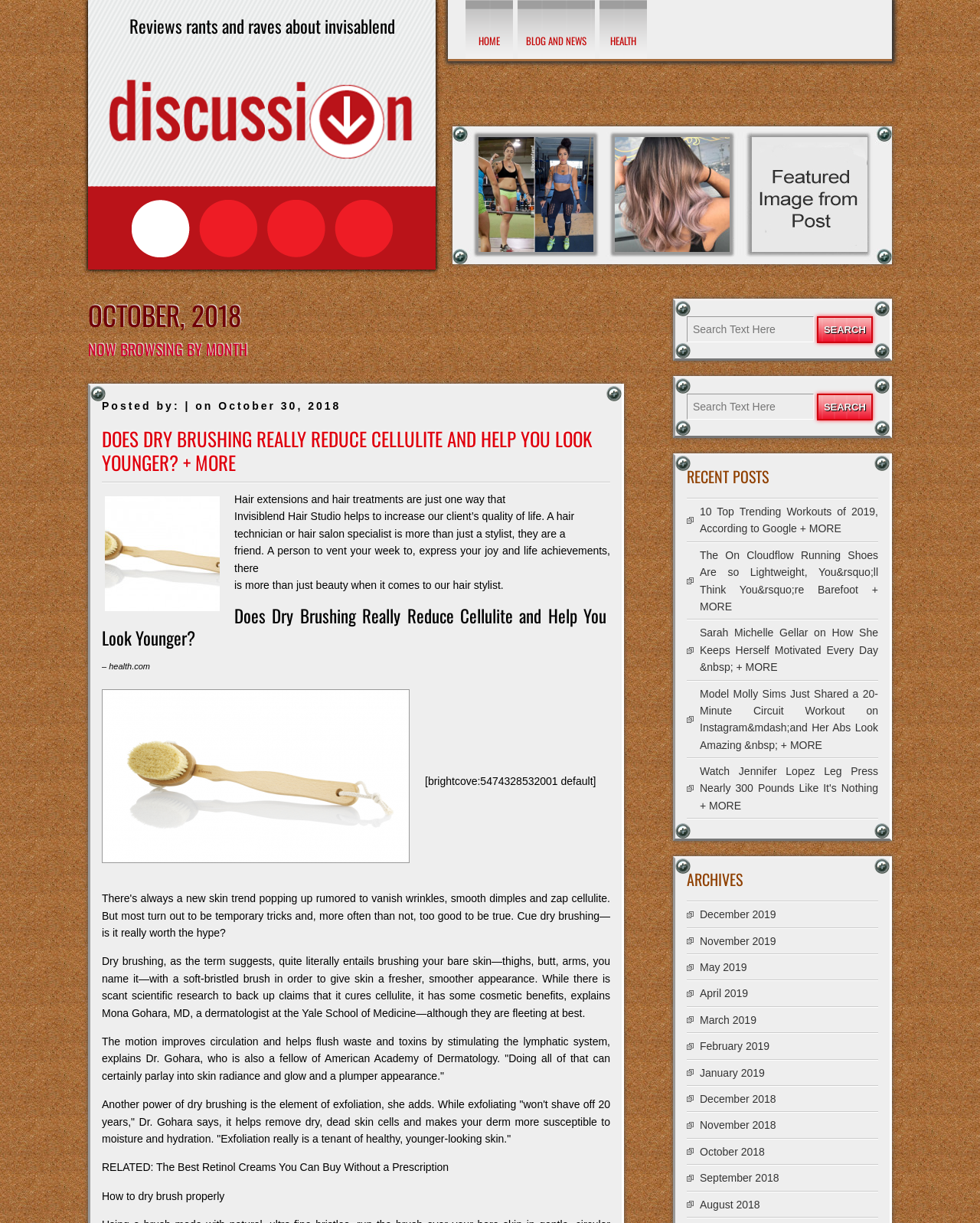What is the category of the blog post?
Examine the image and give a concise answer in one word or a short phrase.

Health